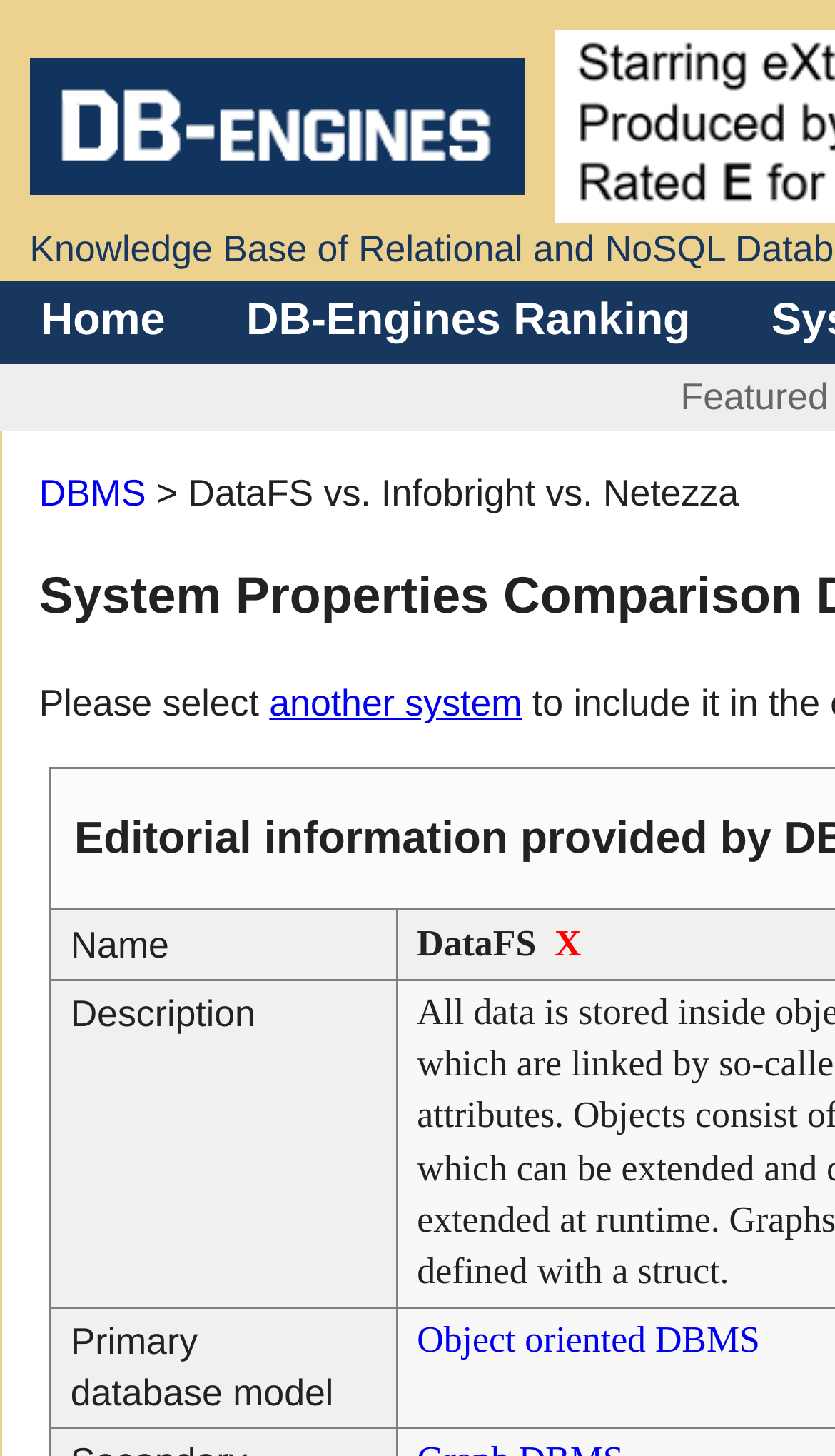How many database systems are being compared?
Refer to the screenshot and respond with a concise word or phrase.

Three